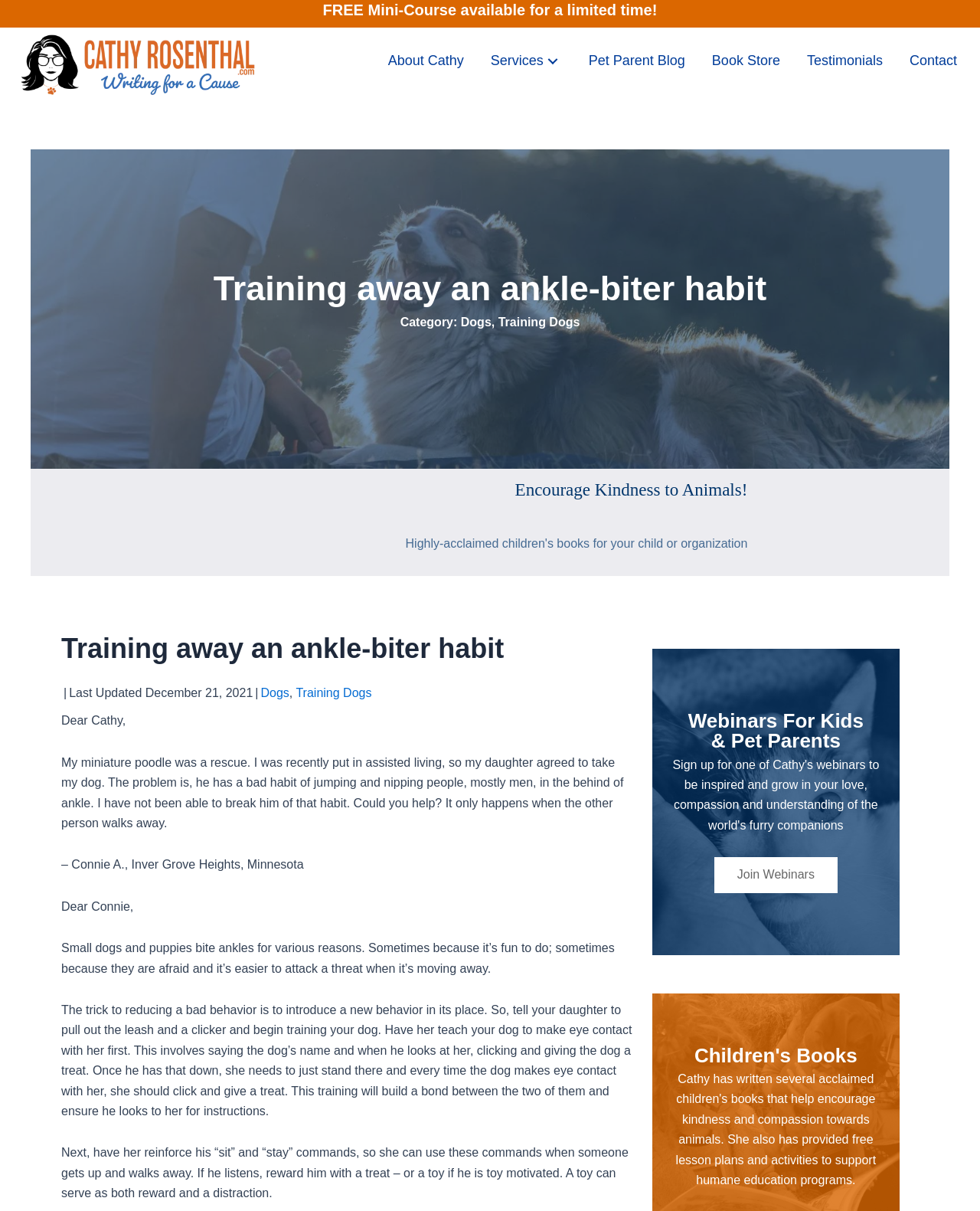Could you highlight the region that needs to be clicked to execute the instruction: "Click the 'About Cathy' link"?

[0.388, 0.036, 0.481, 0.065]